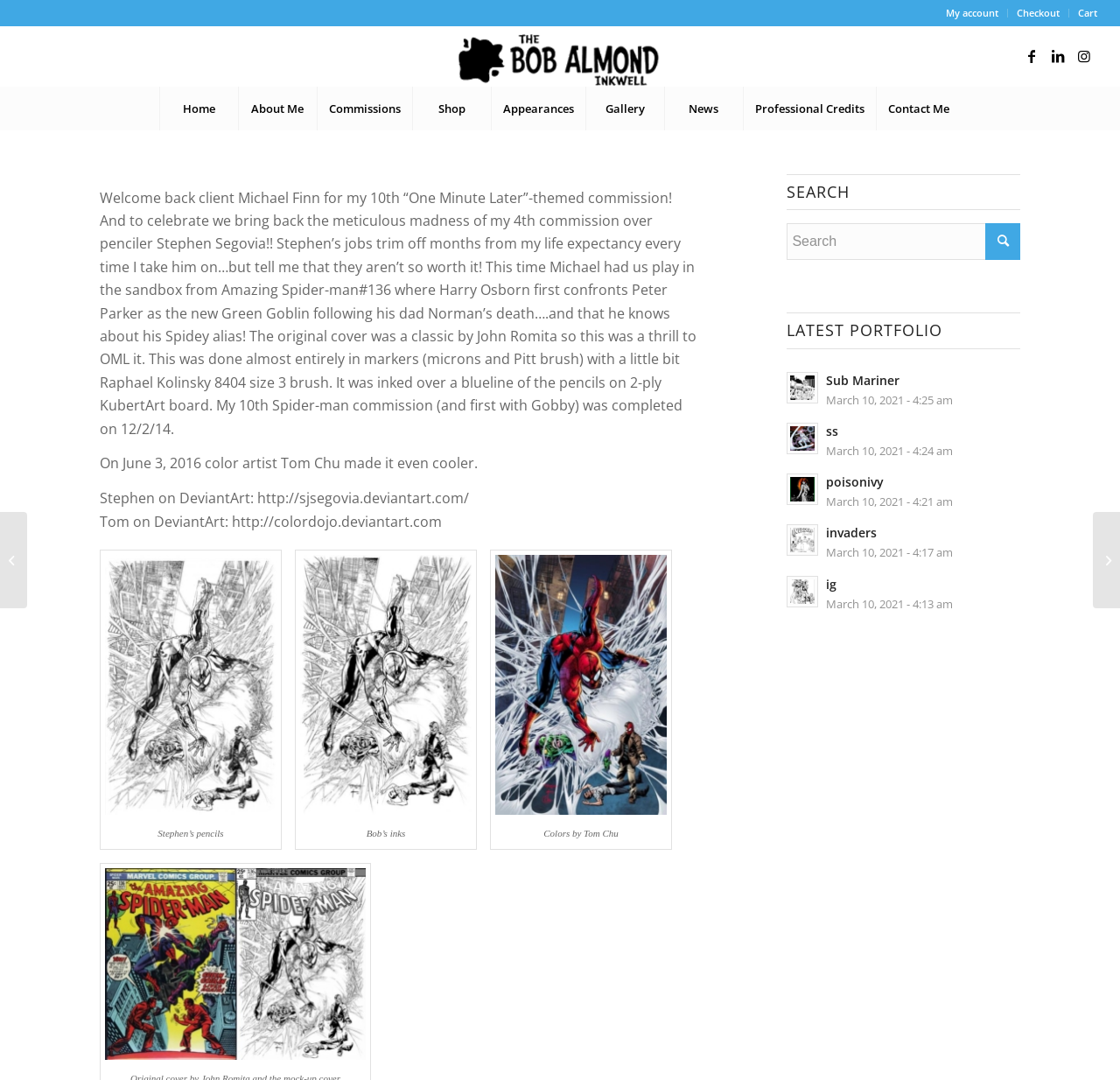Please provide a brief answer to the question using only one word or phrase: 
How many menu items are in the top menu?

5